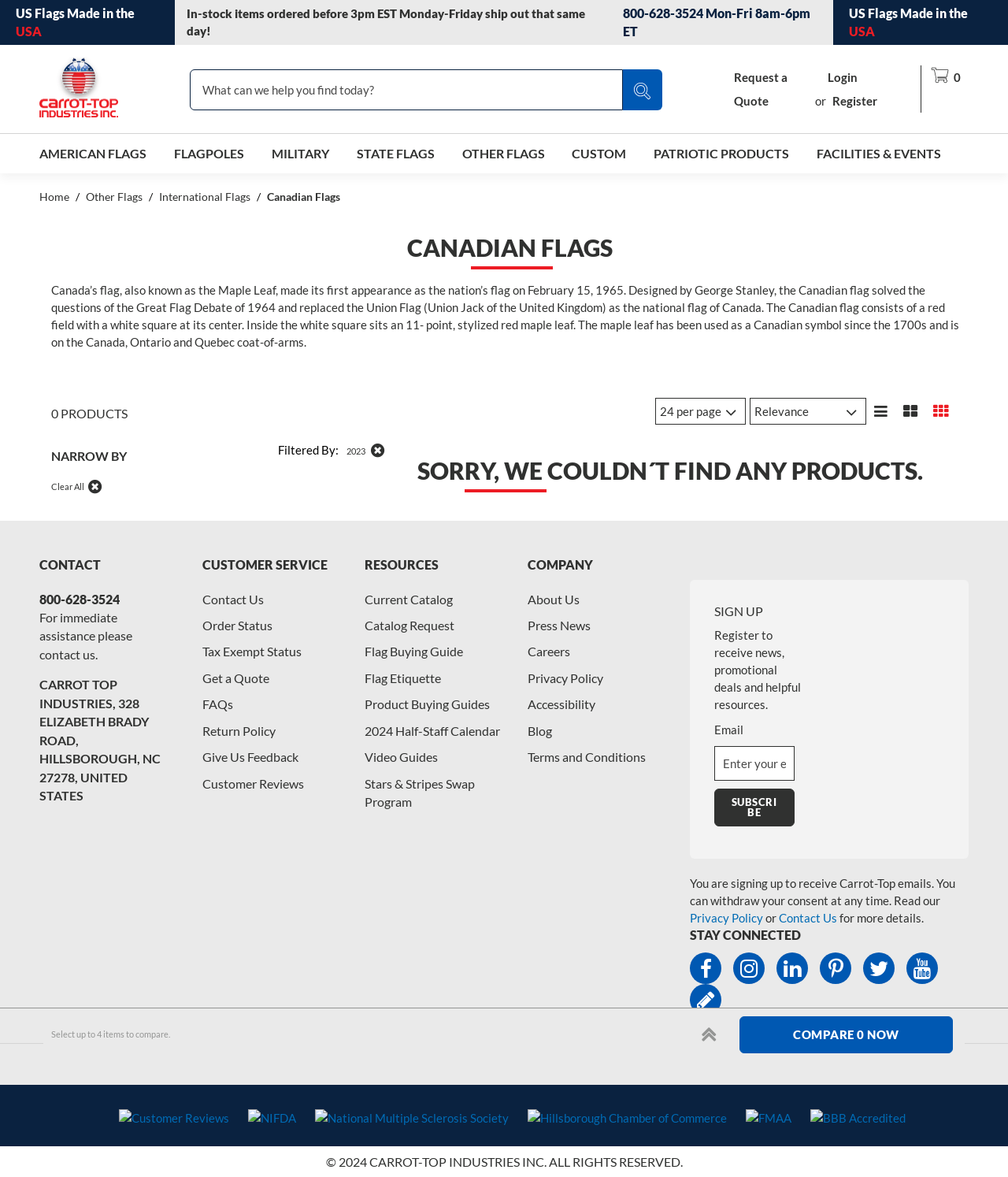Use a single word or phrase to answer the question:
What type of flags are being described?

Canadian Flags